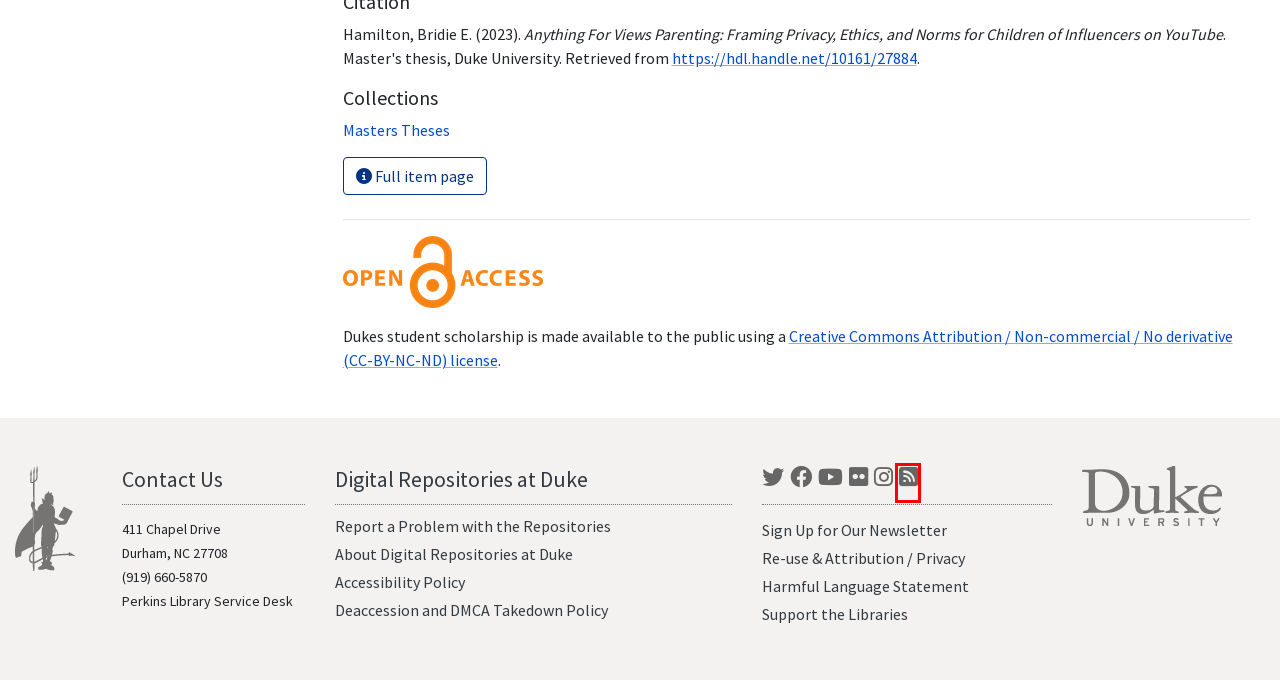Given a screenshot of a webpage with a red bounding box highlighting a UI element, determine which webpage description best matches the new webpage that appears after clicking the highlighted element. Here are the candidates:
A. Digital Repositories at Duke - Policy for Accessibility | Duke University Libraries
B. News, Events & Exhibits - Duke University Libraries Blogs
C. Deaccession and DMCA Takedown Policy | Duke University Libraries
D. Duke Digital Repository
E. Duke University
F. Sign Up for Our Newsletter | Duke University Libraries
G. CC BY-NC-ND 4.0 Deed | Attribution-NonCommercial-NoDerivs 4.0 International
 | Creative Commons
H. Permission & Attribution | Duke University Libraries

B